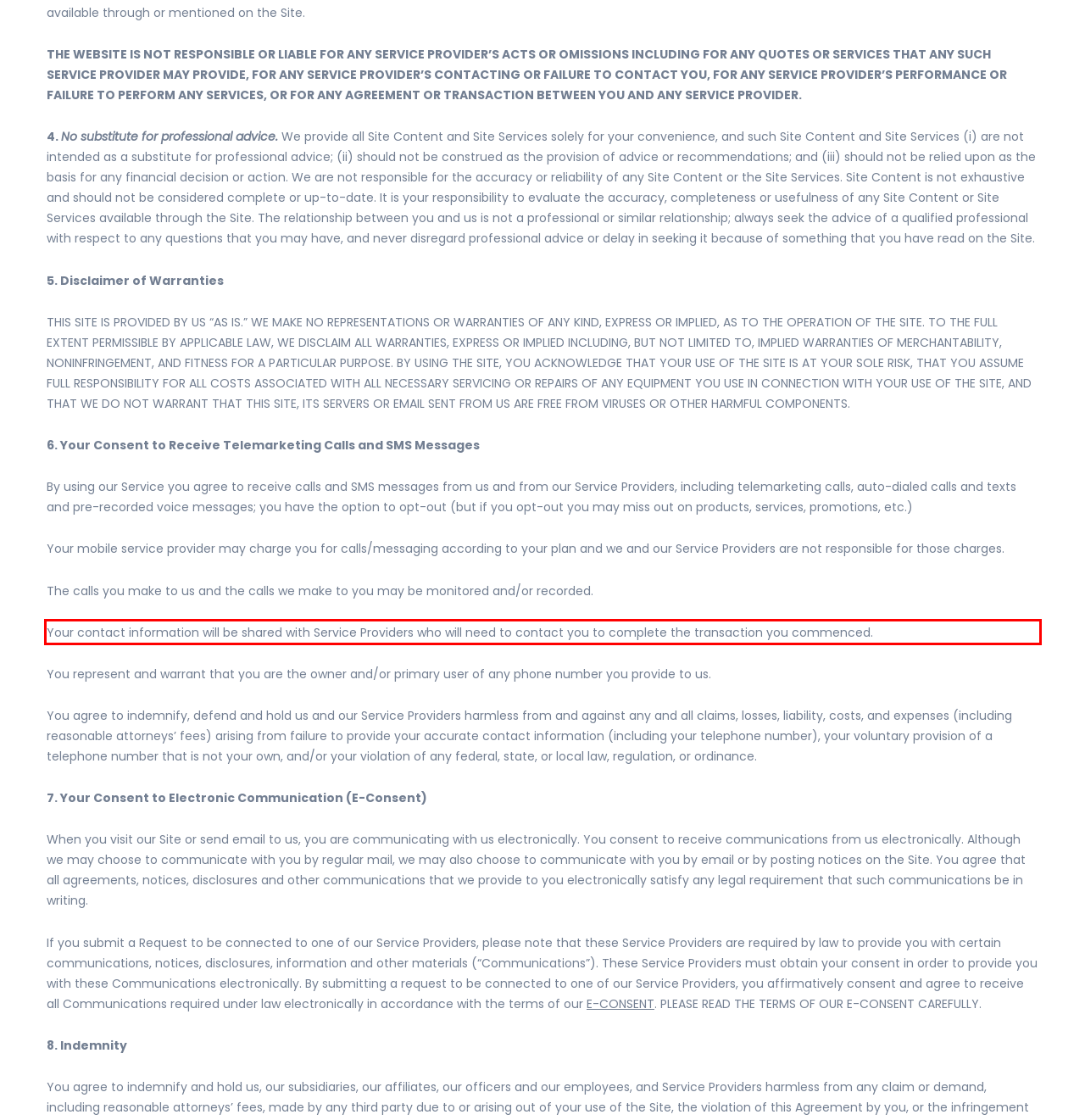Observe the screenshot of the webpage, locate the red bounding box, and extract the text content within it.

Your contact information will be shared with Service Providers who will need to contact you to complete the transaction you commenced.